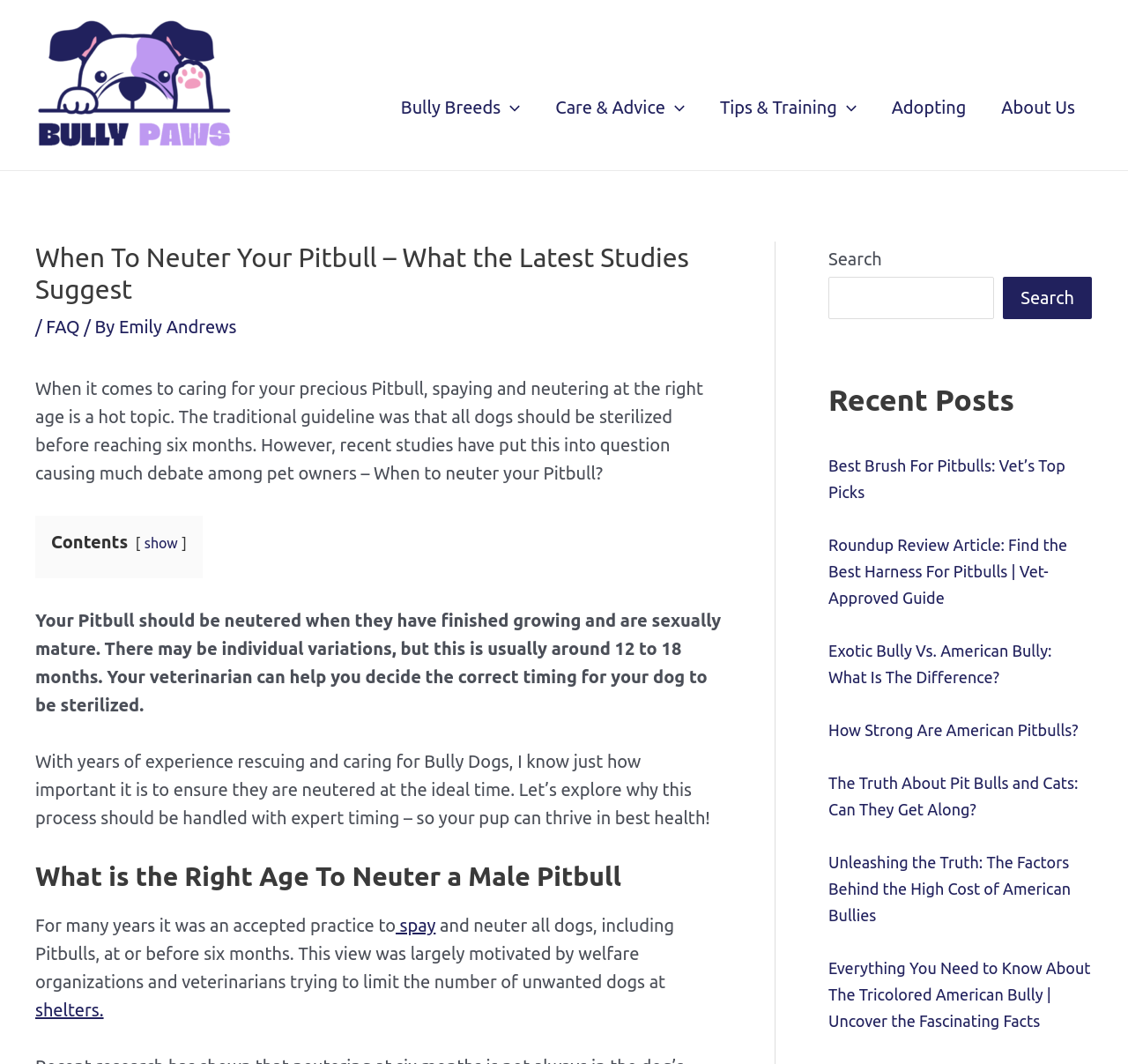Offer a thorough description of the webpage.

This webpage is about neutering Pitbulls, specifically discussing the ideal age for the process. At the top, there is a logo and a navigation menu with links to different sections of the website, including "Bully Breeds", "Care & Advice", "Tips & Training", and "Adopting". 

Below the navigation menu, there is a header section with a title "When To Neuter Your Pitbull – What the Latest Studies Suggest" and a subtitle "When it comes to caring for your precious Pitbull, spaying and neutering at the right age is a hot topic." 

The main content of the webpage is divided into several sections. The first section explains that the traditional guideline for neutering dogs was before six months, but recent studies have put this into question. It suggests that the ideal age for neutering a Pitbull is when they have finished growing and are sexually mature, usually around 12 to 18 months. 

The next section is titled "What is the Right Age To Neuter a Male Pitbull" and discusses the history of neutering dogs at or before six months. 

On the right side of the webpage, there is a complementary section with a search bar and a heading "Recent Posts" followed by a list of links to recent articles, including "Best Brush For Pitbulls: Vet’s Top Picks", "Roundup Review Article: Find the Best Harness For Pitbulls | Vet-Approved Guide", and several others.